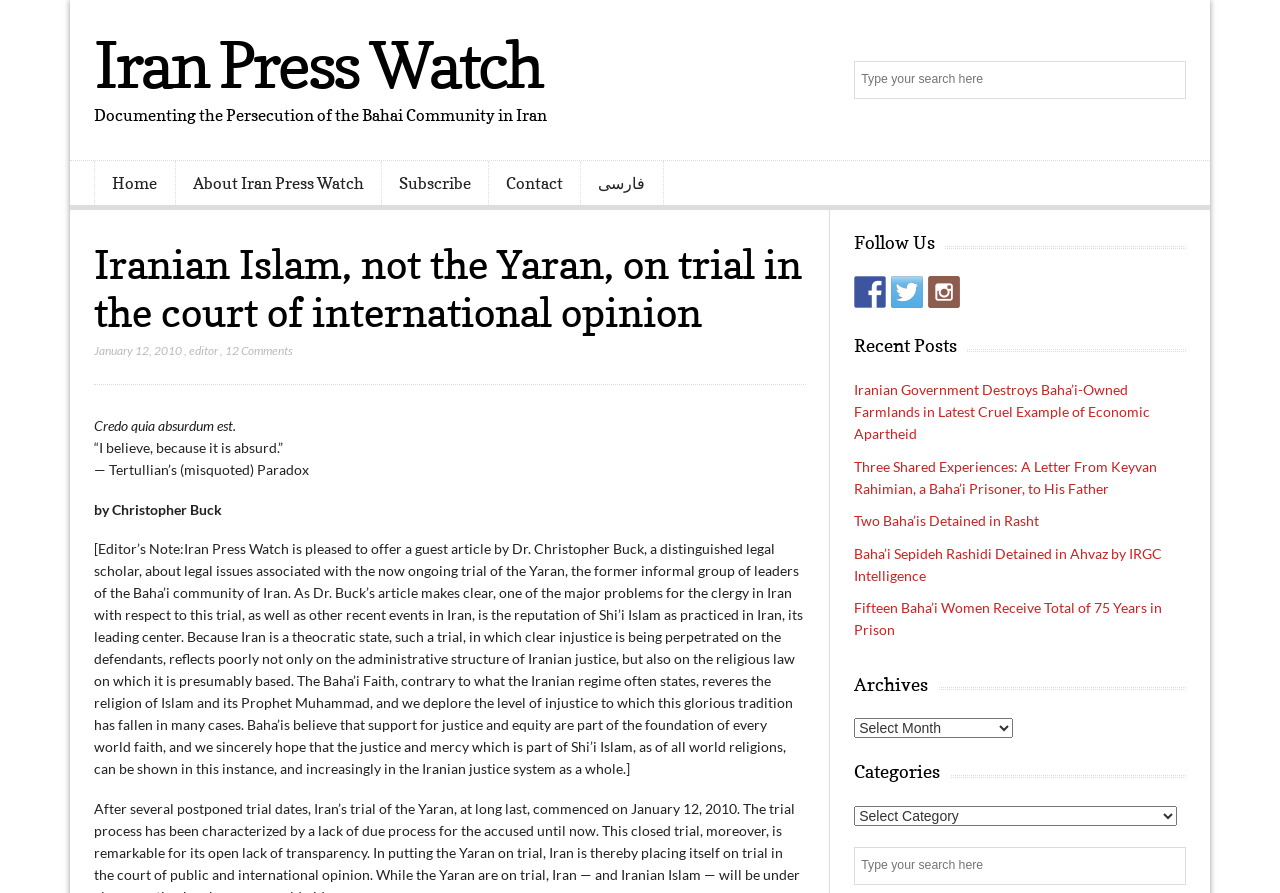Can you give a comprehensive explanation to the question given the content of the image?
What is the title of the first recent post?

I looked at the link elements under the 'Recent Posts' heading and found that the first one is titled 'Iranian Government Destroys Baha’i-Owned Farmlands in Latest Cruel Example of Economic Apartheid'.